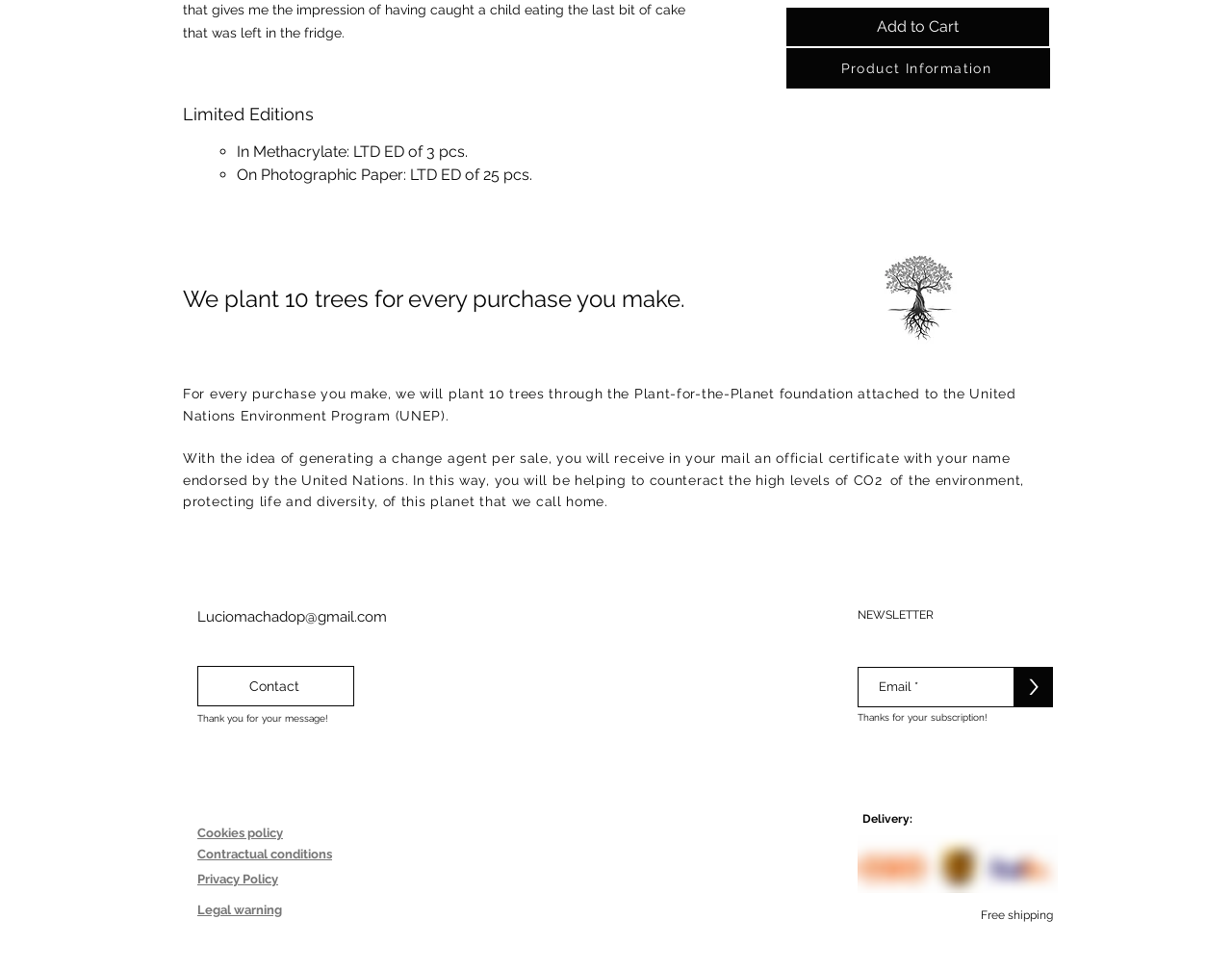Provide the bounding box coordinates for the UI element that is described as: "aria-label="Email *" name="email" placeholder="Email *"".

[0.696, 0.688, 0.823, 0.729]